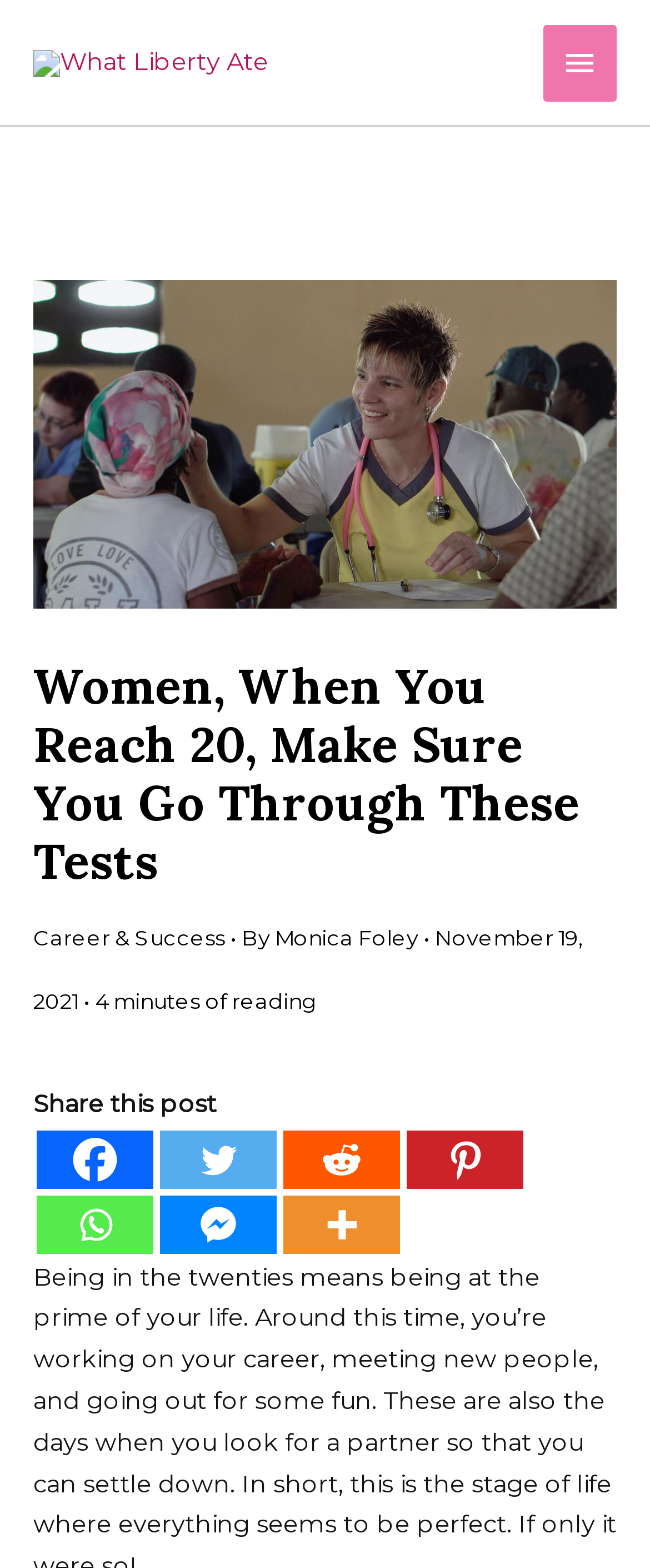Using the webpage screenshot, locate the HTML element that fits the following description and provide its bounding box: "Career & Success".

[0.051, 0.59, 0.346, 0.606]